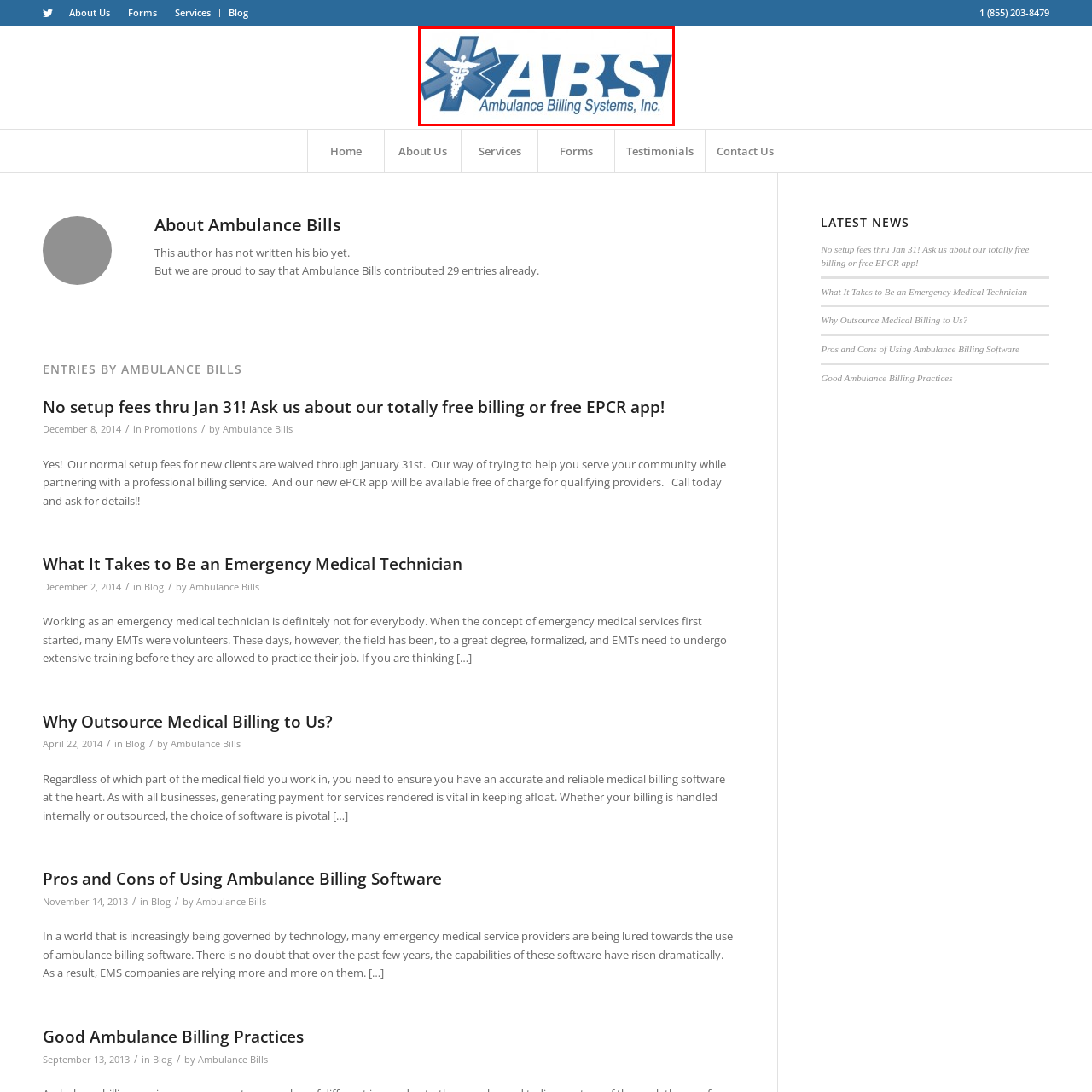What symbol is placed centrally against the star of life background?
Direct your attention to the image marked by the red bounding box and provide a detailed answer based on the visual details available.

The medical symbol, the caduceus, is placed centrally against a star of life background, symbolizing emergency medical services, and is complemented by the initials 'ABS'.